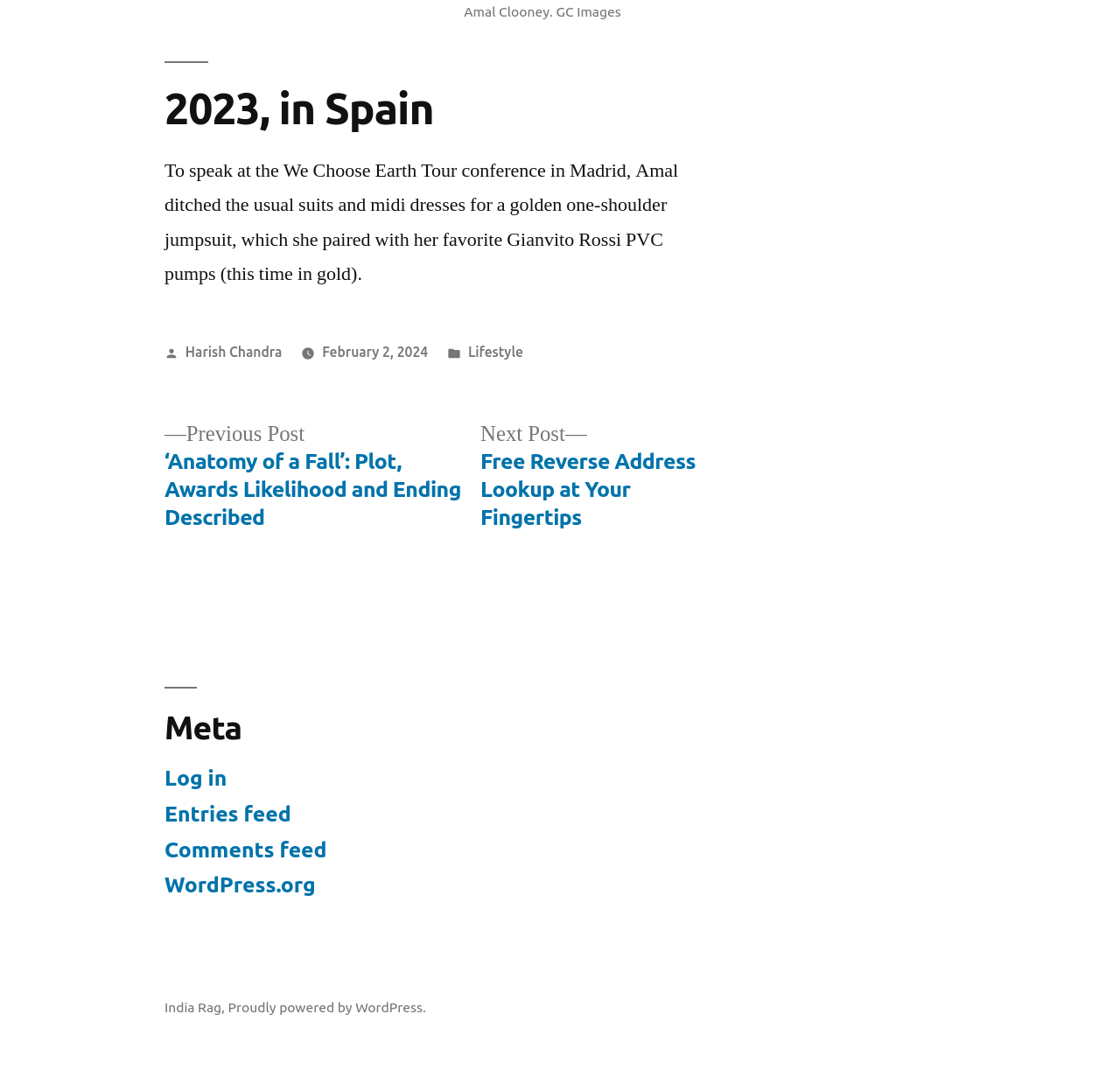Refer to the image and answer the question with as much detail as possible: What is Amal Clooney wearing?

According to the article, Amal Clooney ditched her usual suits and midi dresses for a golden one-shoulder jumpsuit at the We Choose Earth Tour conference in Madrid, Spain.